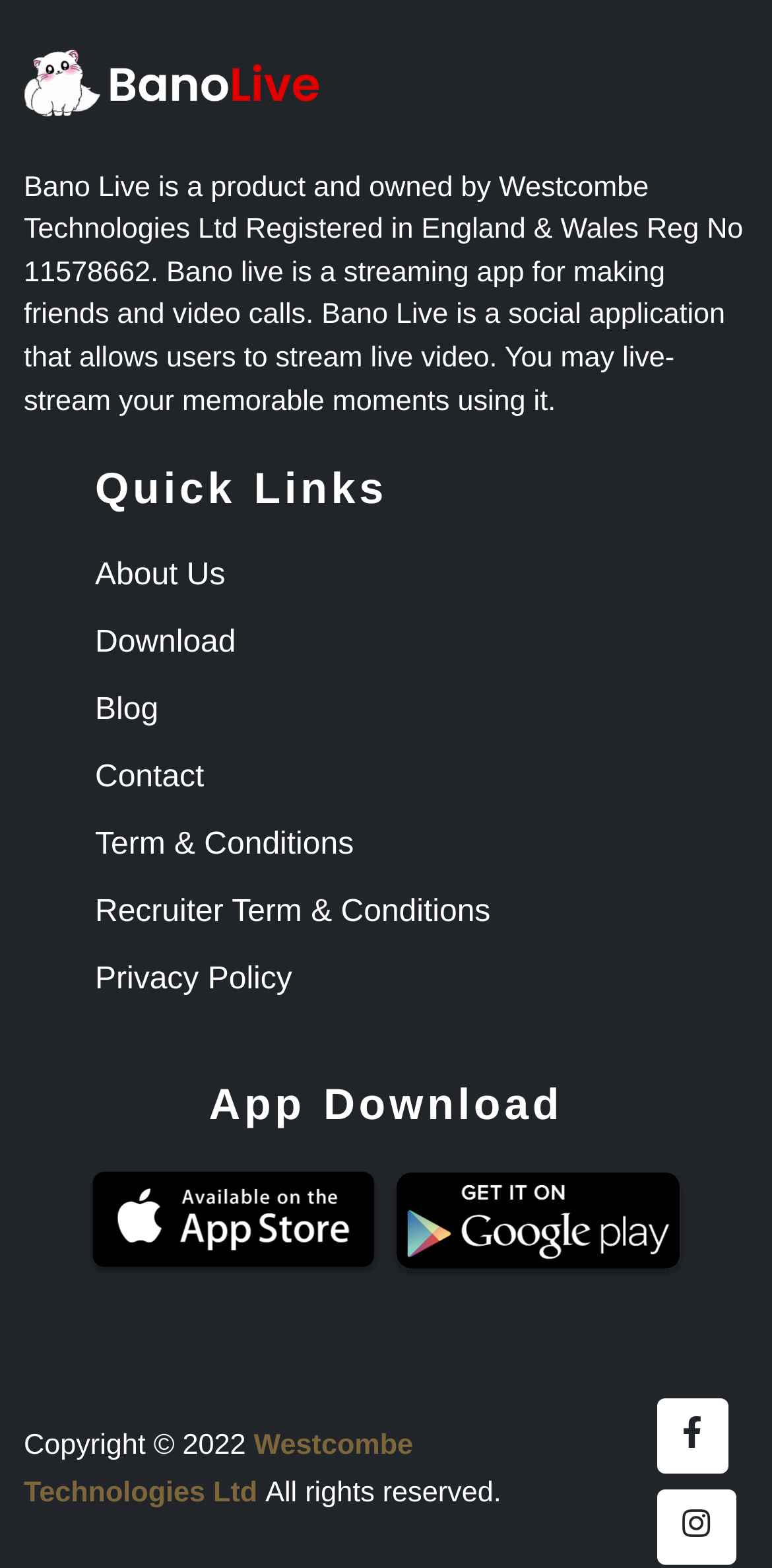What is the copyright year?
Based on the image, answer the question in a detailed manner.

The StaticText element with the text 'Copyright © 2022' indicates that the copyright year is 2022.